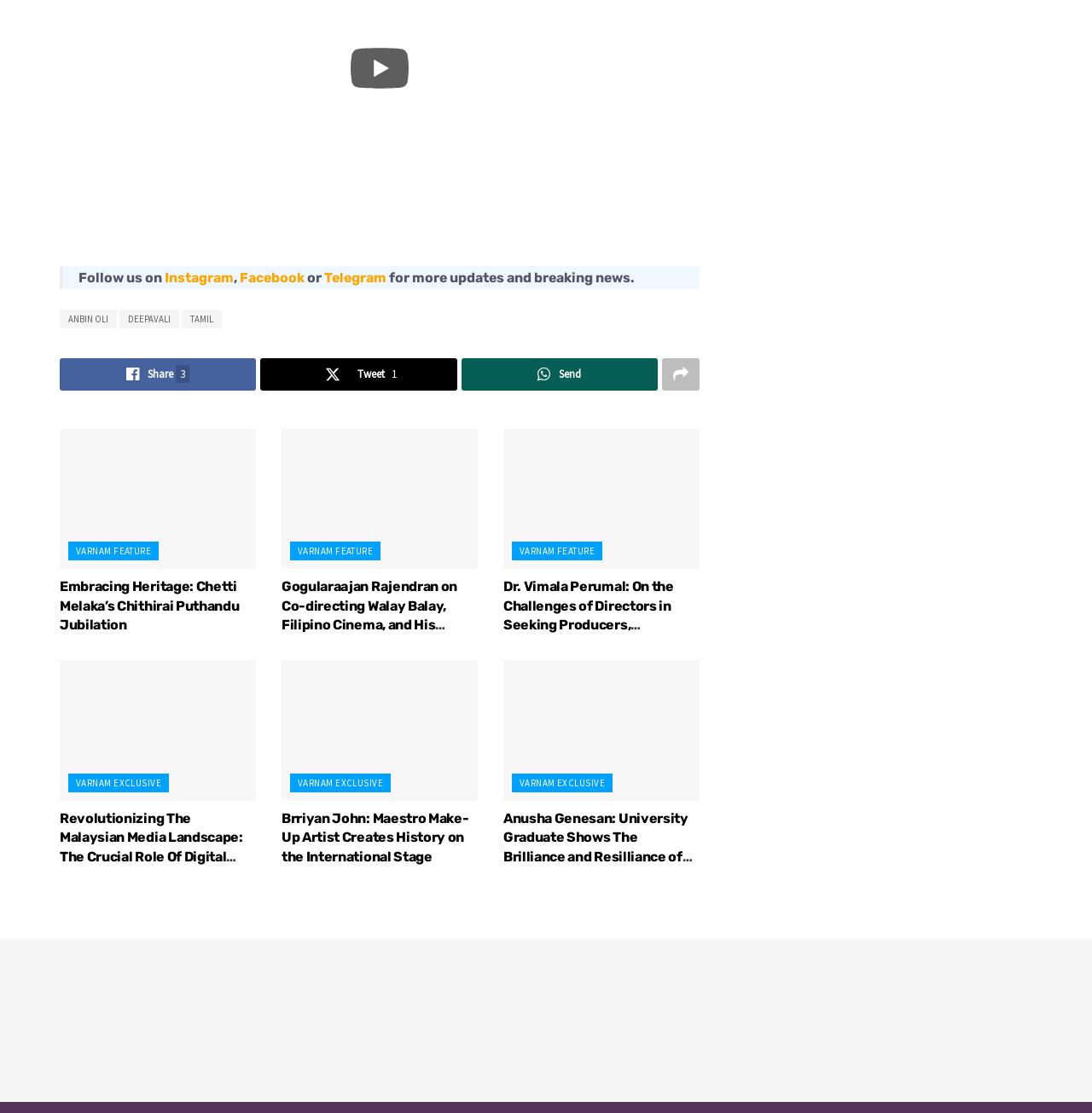Please locate the bounding box coordinates of the element's region that needs to be clicked to follow the instruction: "Read the article about Revolutionizing The Malaysian Media Landscape". The bounding box coordinates should be provided as four float numbers between 0 and 1, i.e., [left, top, right, bottom].

[0.055, 0.727, 0.234, 0.779]